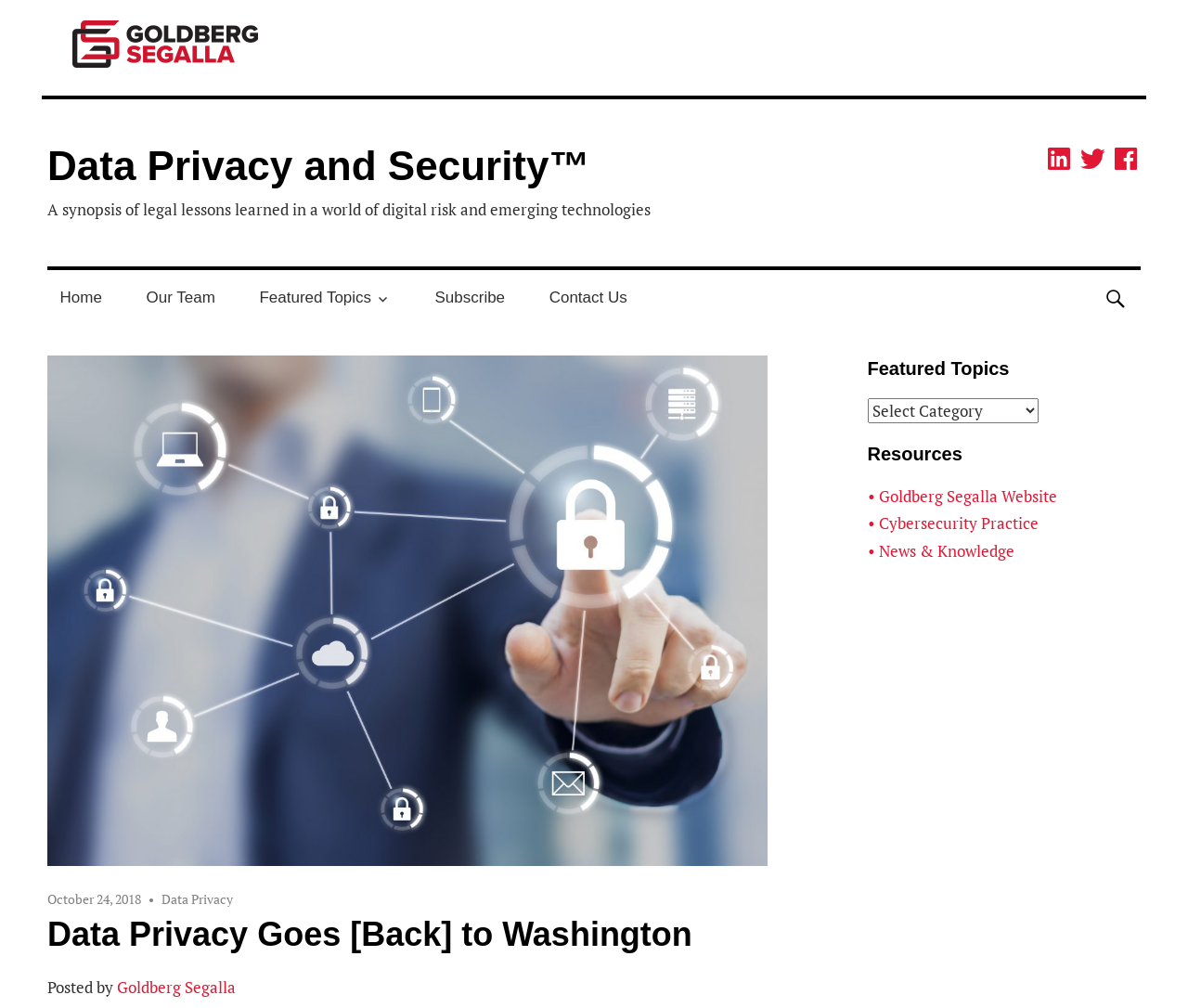Pinpoint the bounding box coordinates for the area that should be clicked to perform the following instruction: "Explore 'Will Geely’s New Intelligent Cockpit System Challenge Tesla?'".

None